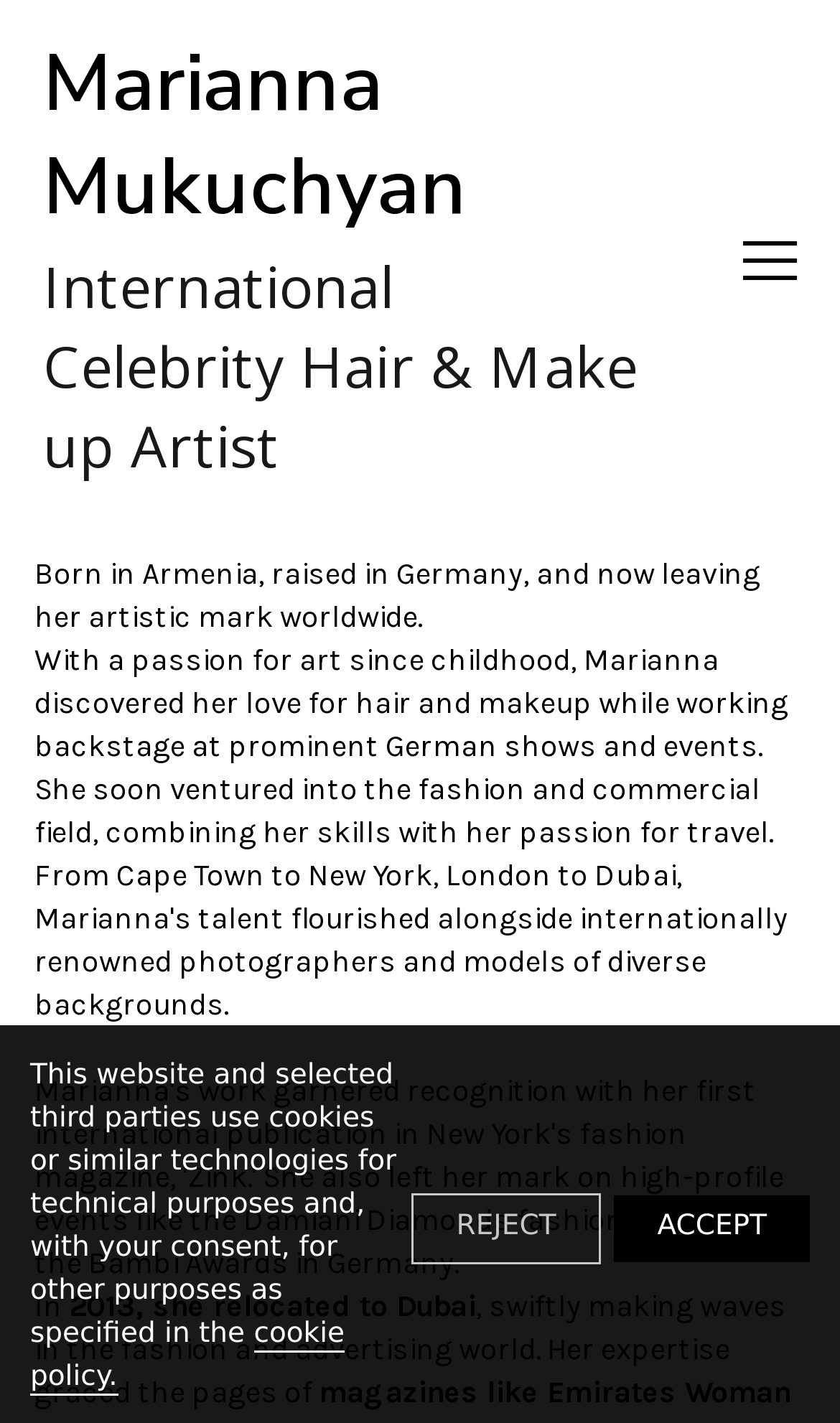What is the country where Marianna Mukuchyan was born?
From the details in the image, provide a complete and detailed answer to the question.

I found the text 'Born in Armenia, raised in Germany, and now leaving her artistic mark worldwide.' which indicates that Marianna Mukuchyan was born in Armenia.